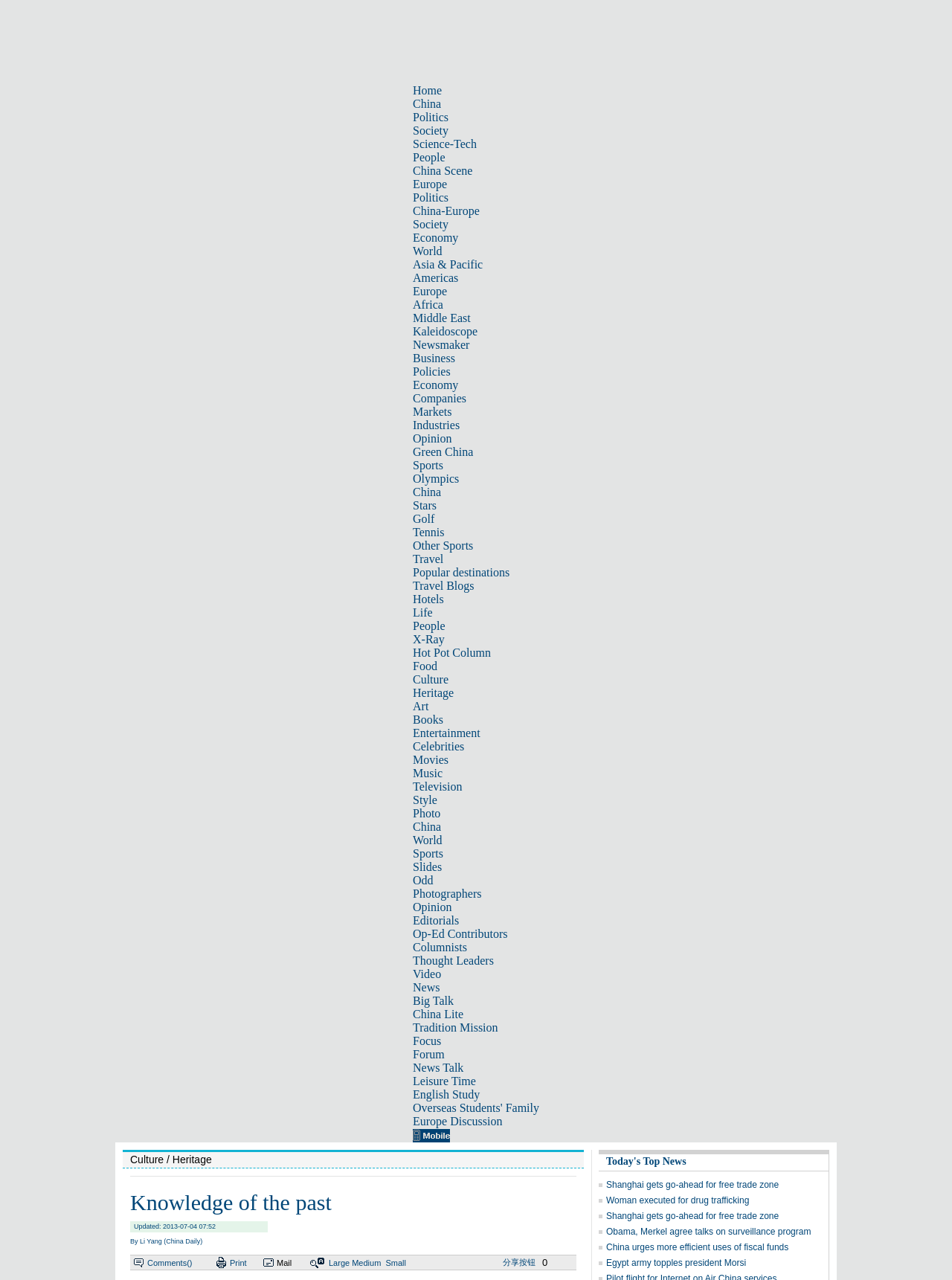Identify the bounding box coordinates for the region to click in order to carry out this instruction: "Click on the 'China Scene' link". Provide the coordinates using four float numbers between 0 and 1, formatted as [left, top, right, bottom].

[0.434, 0.128, 0.496, 0.138]